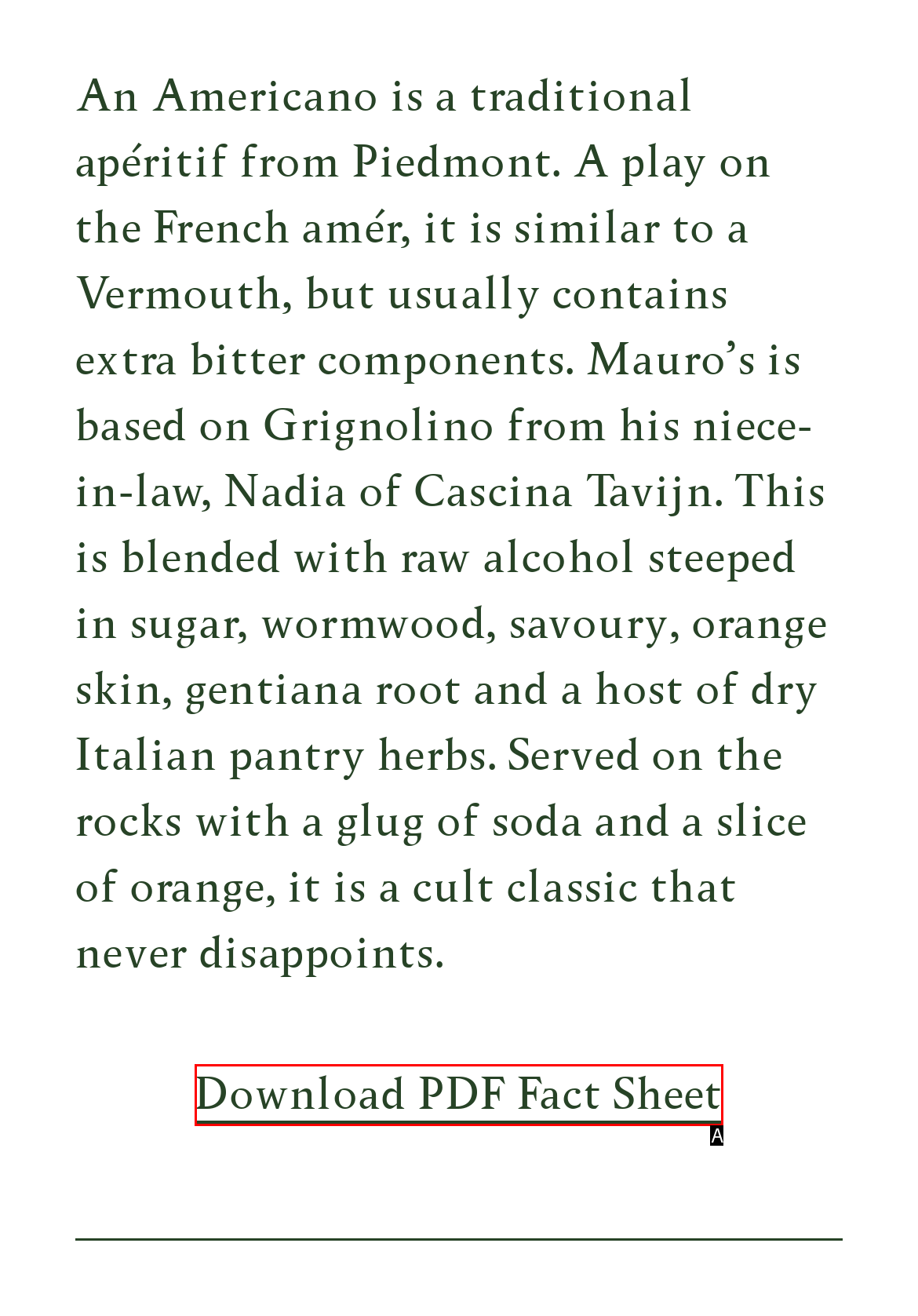Based on the description: Download PDF Fact Sheet, select the HTML element that best fits. Reply with the letter of the correct choice from the options given.

A